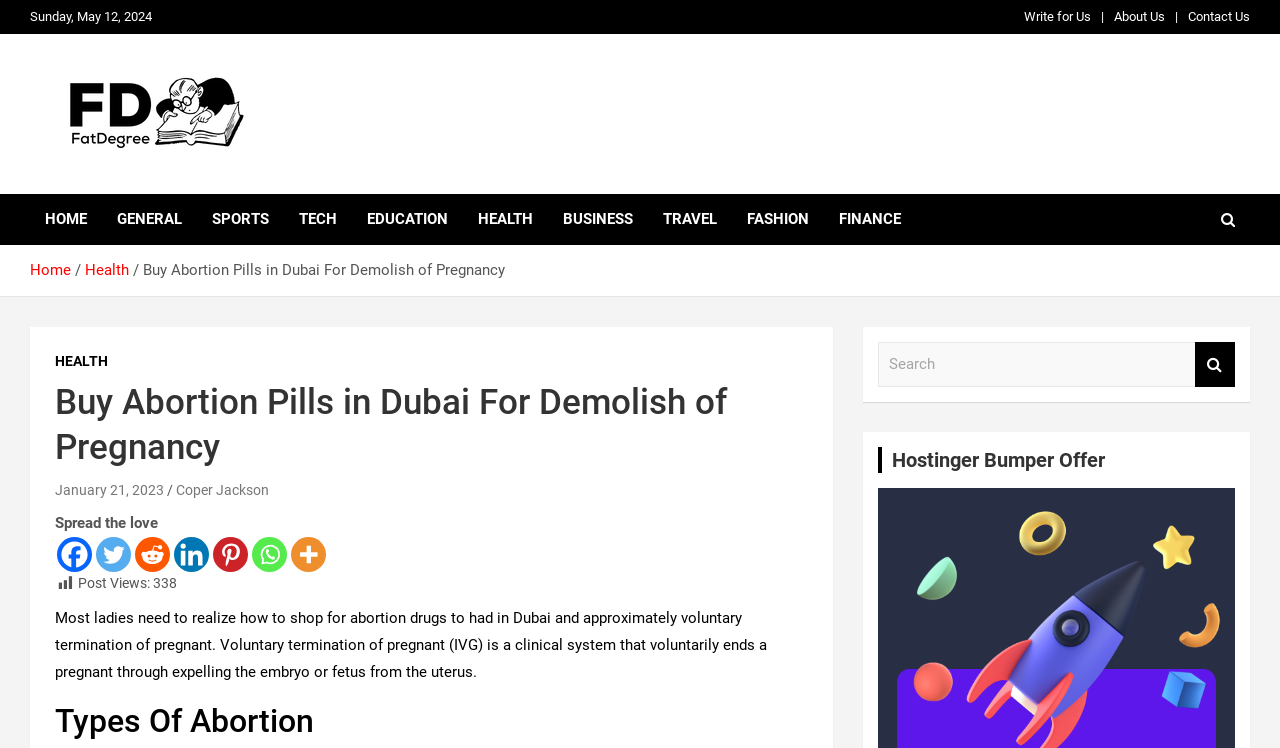Please find and generate the text of the main heading on the webpage.

Buy Abortion Pills in Dubai For Demolish of Pregnancy